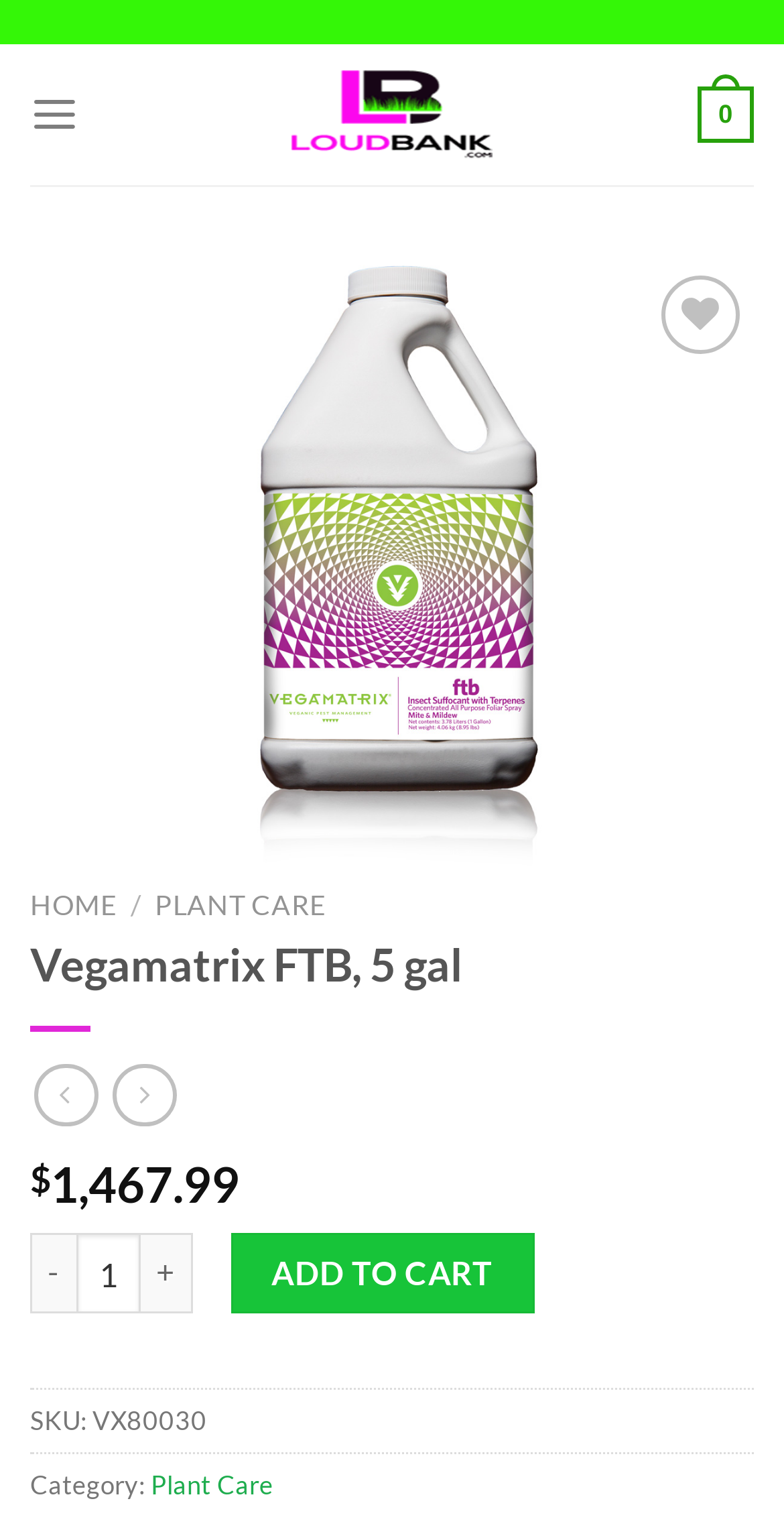What is the current quantity of Vegamatrix FTB?
Please ensure your answer to the question is detailed and covers all necessary aspects.

The current quantity of Vegamatrix FTB can be found on the webpage by looking at the spinbutton, which has a value of 1.